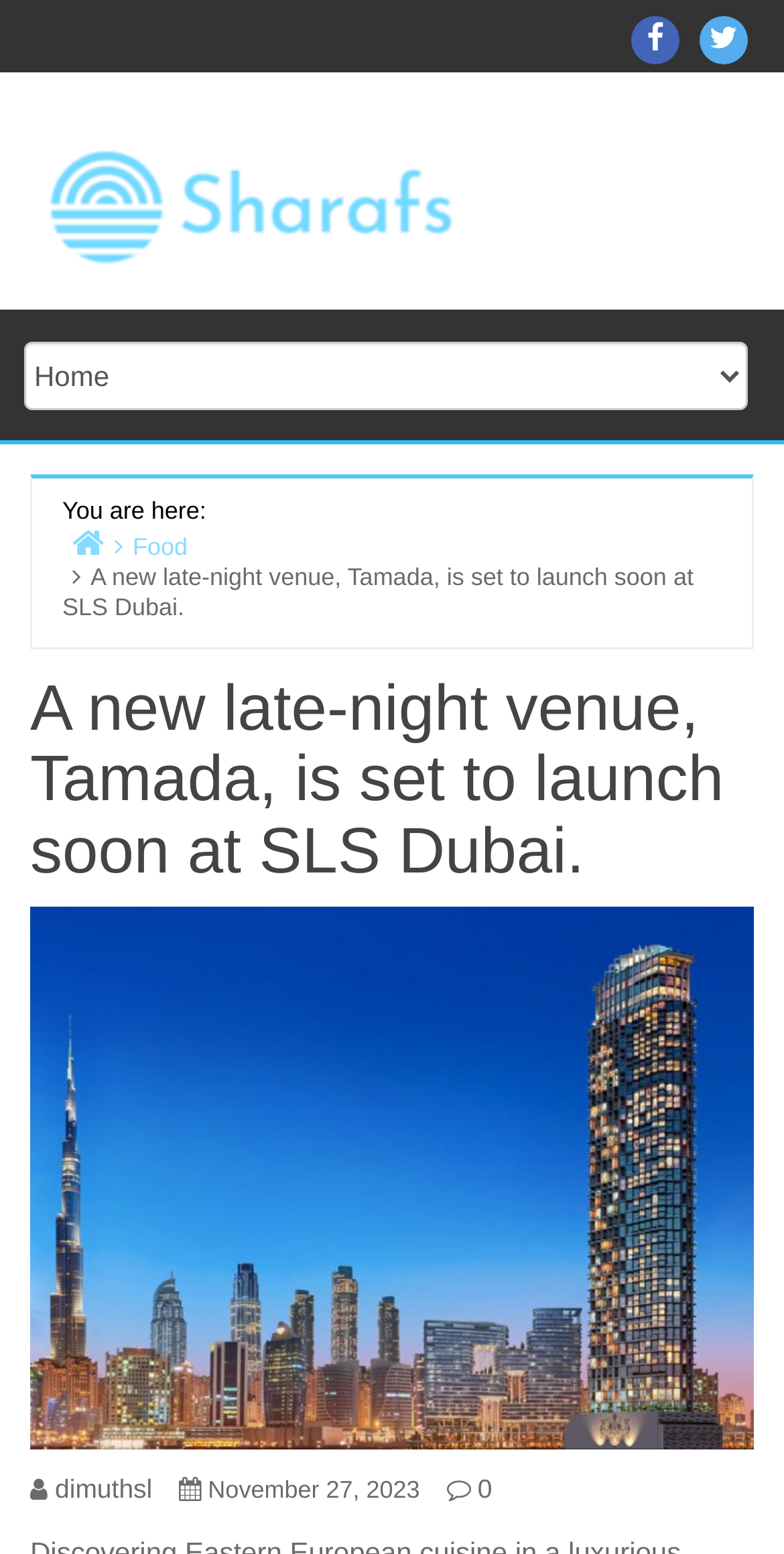Give a detailed account of the webpage, highlighting key information.

The webpage appears to be an article or blog post about a new late-night venue, Tamada, launching soon at SLS Dubai. At the top right corner, there are two social media links, one for Facebook and one for Twitter, represented by their respective icons. Below these links, there is a link to the author's profile, "Sharafs", accompanied by a small image.

The main navigation menu, labeled "Primary Menu", spans the entire width of the page, just below the top section. Below the navigation menu, there is a "Breadcrumbs" section, which displays the current page's location in the website's hierarchy. This section includes links to "Home" and "Food" categories.

The main content of the page is a single article, which takes up most of the page's real estate. The article's title, "A new late-night venue, Tamada, is set to launch soon at SLS Dubai.", is displayed prominently at the top of the content area. Below the title, there is a brief summary or introduction to the article, which is followed by a large image related to the article's content.

At the bottom of the article, there are several links and pieces of information, including a link to the author's profile, a timestamp indicating when the article was published, and a link to comments or a discussion section, which currently has 0 comments.